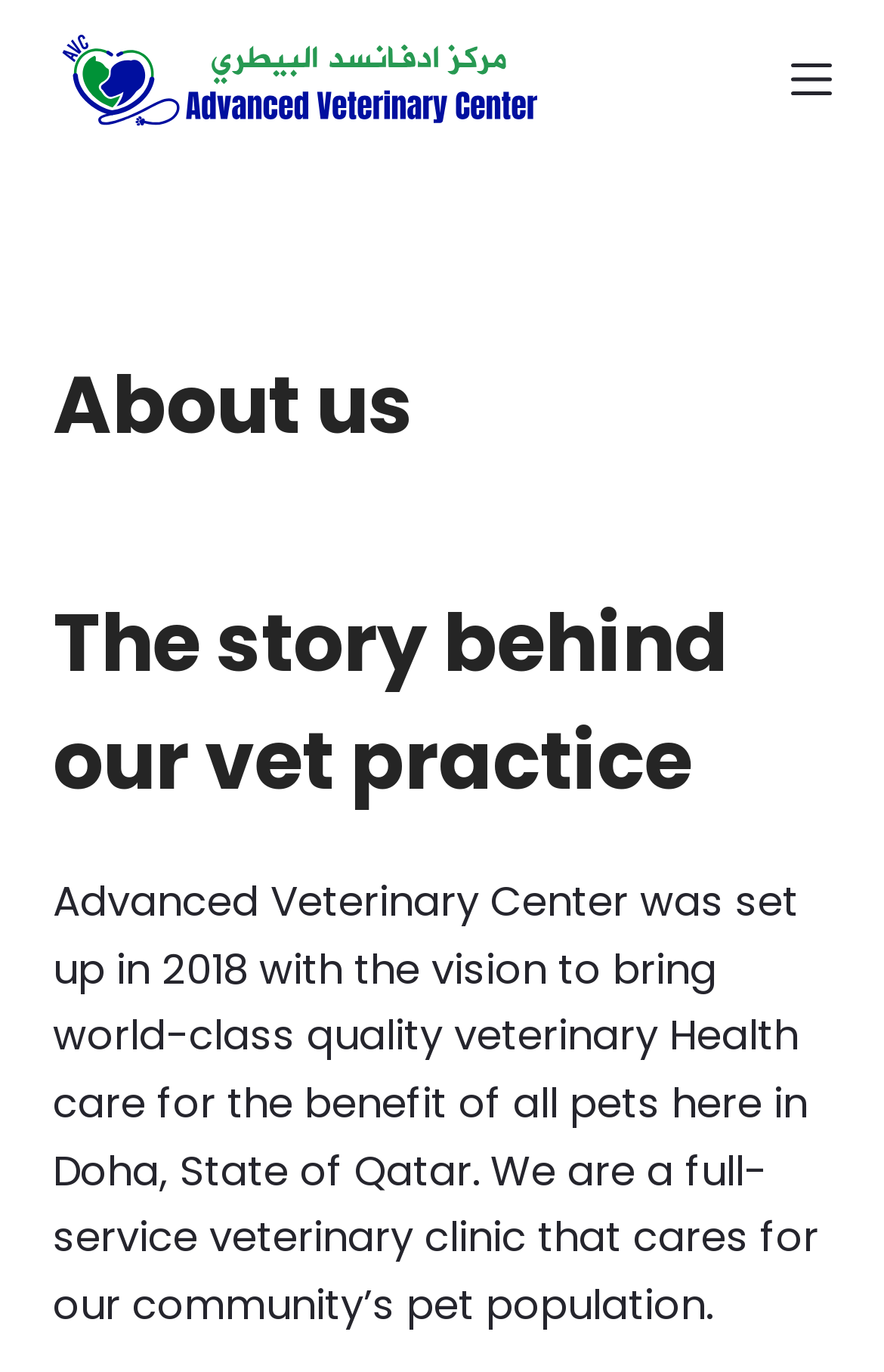Determine the bounding box coordinates of the UI element described below. Use the format (top-left x, top-left y, bottom-right x, bottom-right y) with floating point numbers between 0 and 1: Skip to content

[0.0, 0.0, 0.103, 0.033]